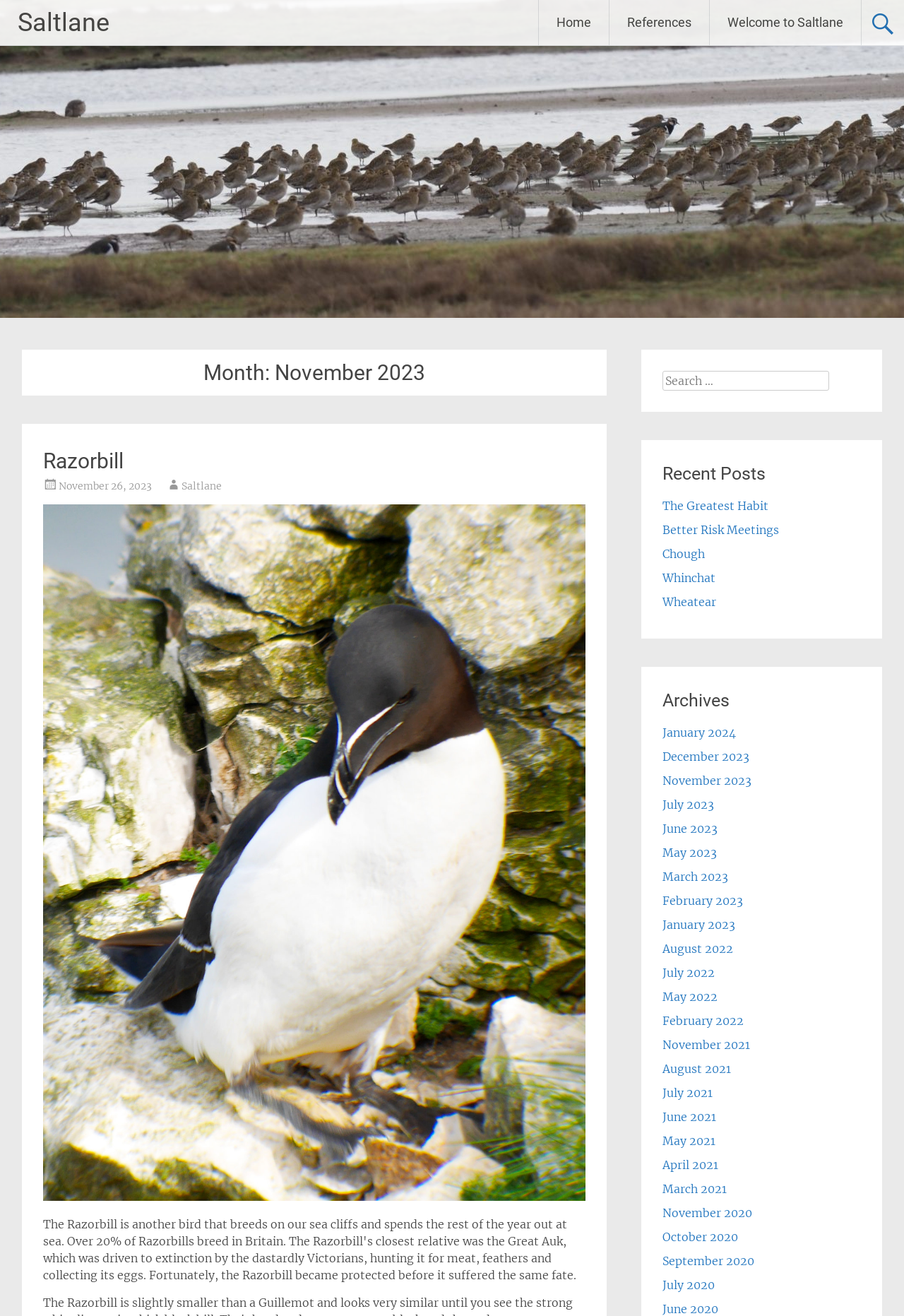Analyze the image and give a detailed response to the question:
What is the purpose of the search box?

The search box has a label 'Search for:' and is located below the 'Recent Posts' heading, which implies that the search box is intended for searching posts on the website.